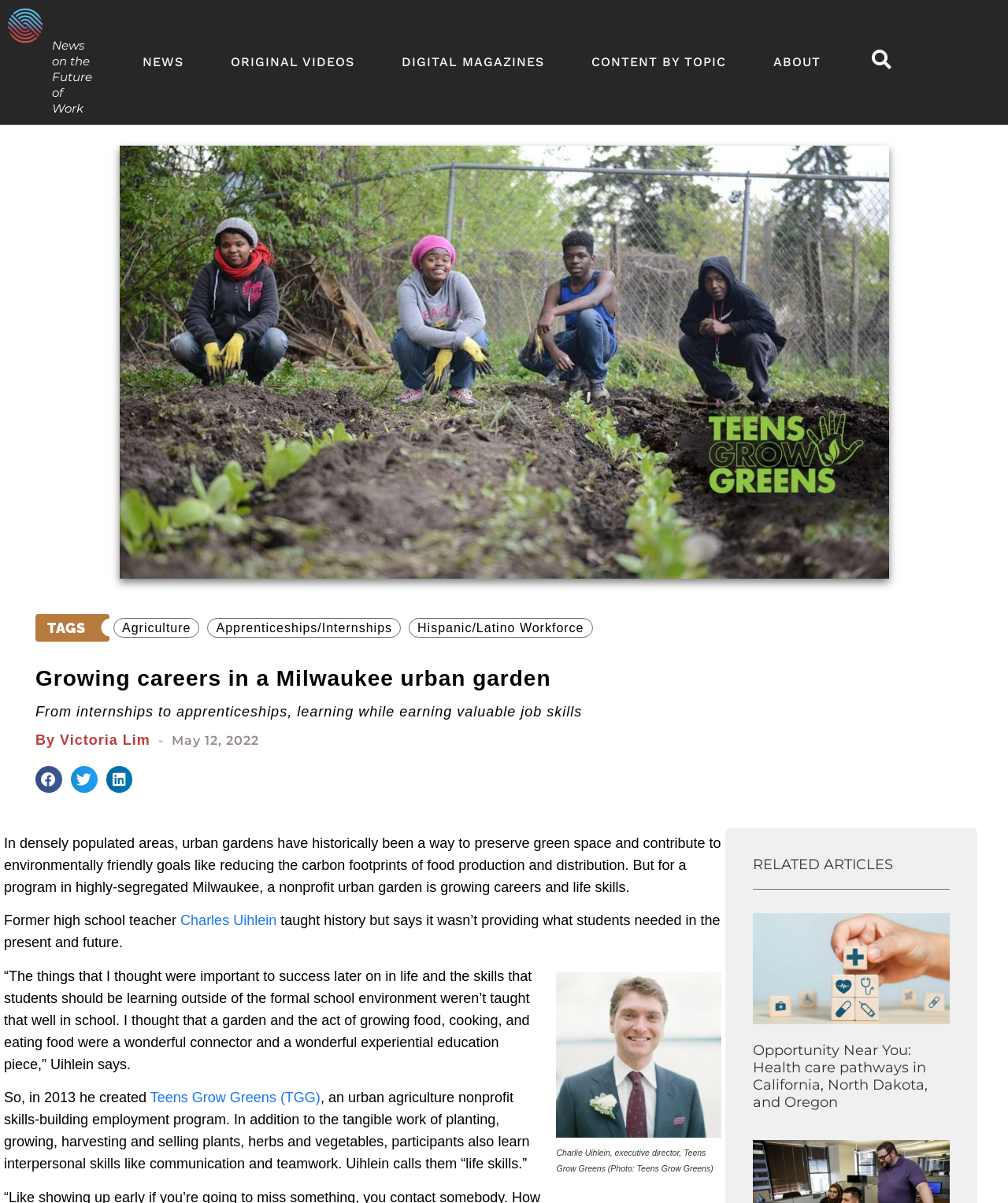Point out the bounding box coordinates of the section to click in order to follow this instruction: "Read the related article 'Opportunity Near You: Health care pathways in California, North Dakota, and Oregon'".

[0.747, 0.866, 0.921, 0.923]